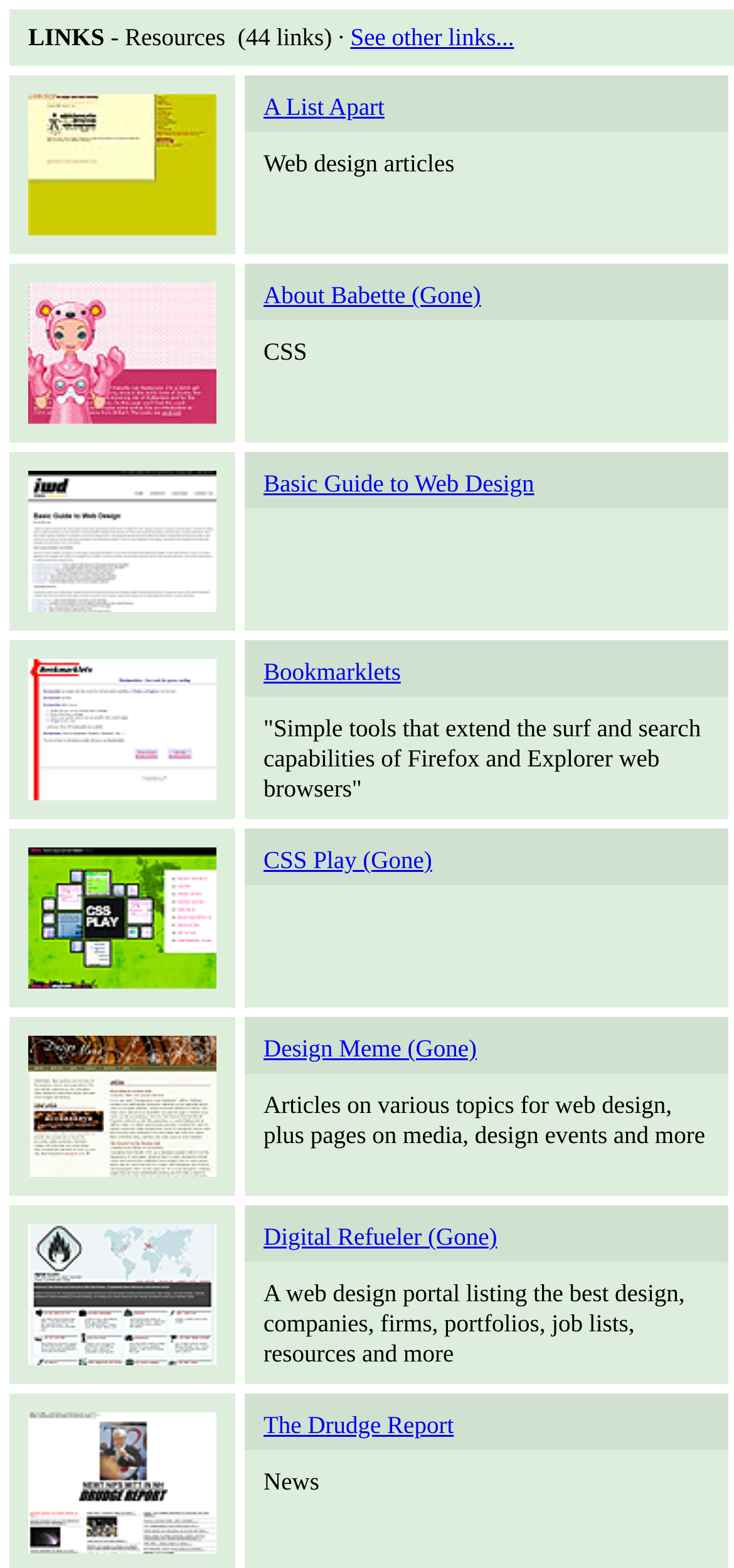What is the description of the 'Bookmarklets' link?
Answer with a single word or short phrase according to what you see in the image.

Simple tools that extend the surf and search capabilities of Firefox and Explorer web browsers